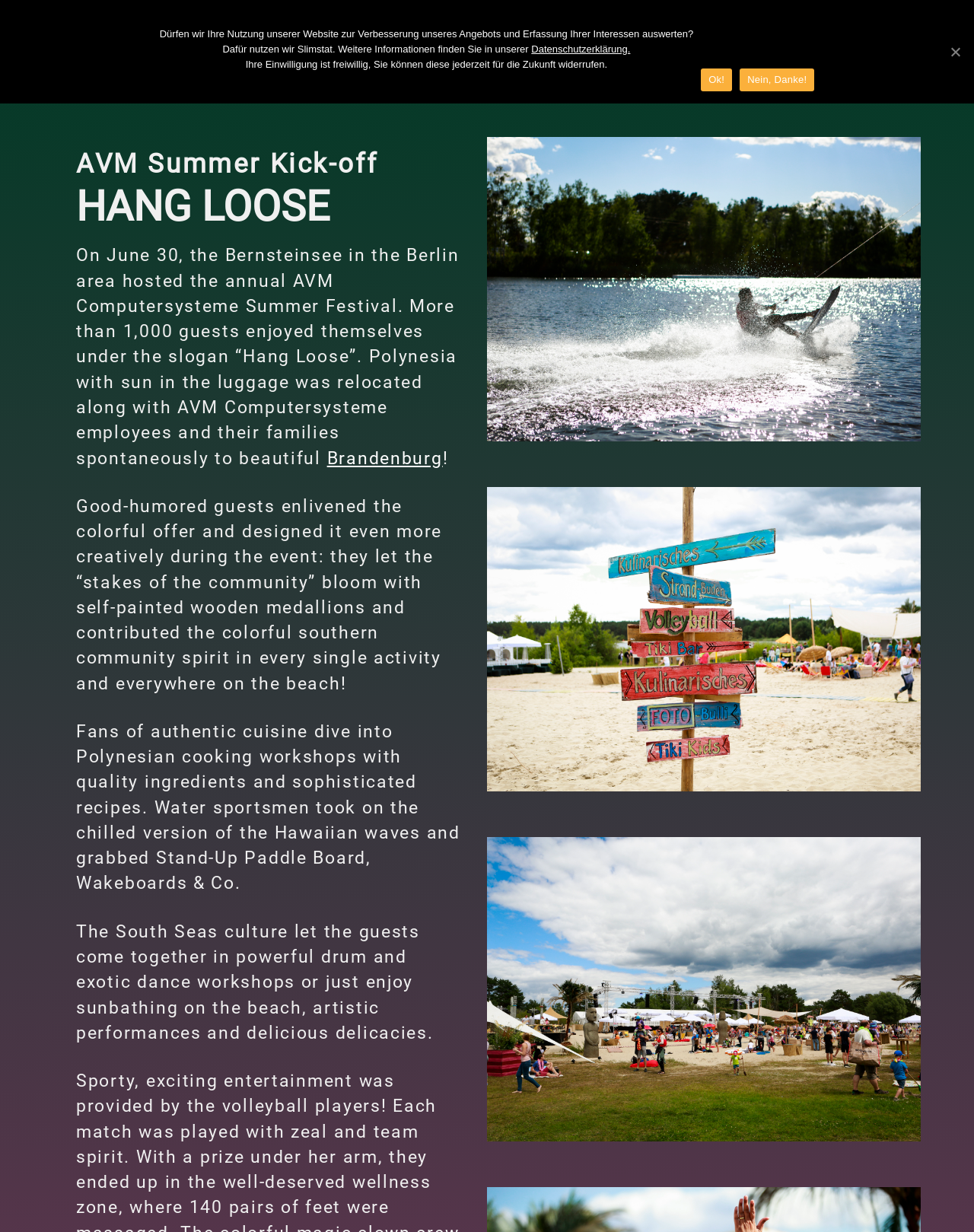Highlight the bounding box coordinates of the region I should click on to meet the following instruction: "Check the link to Brandenburg".

[0.336, 0.363, 0.454, 0.38]